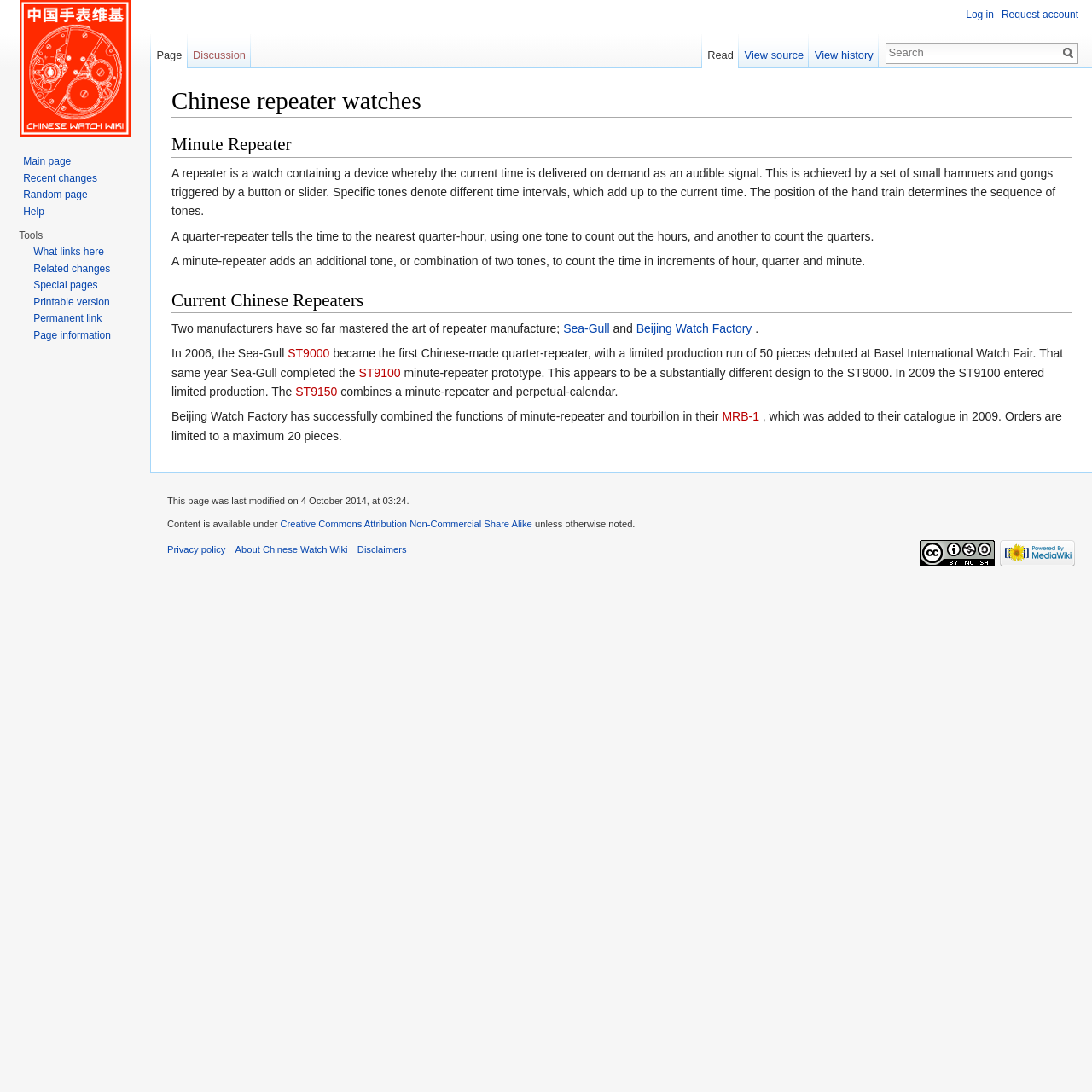Please determine the primary heading and provide its text.

Chinese repeater watches